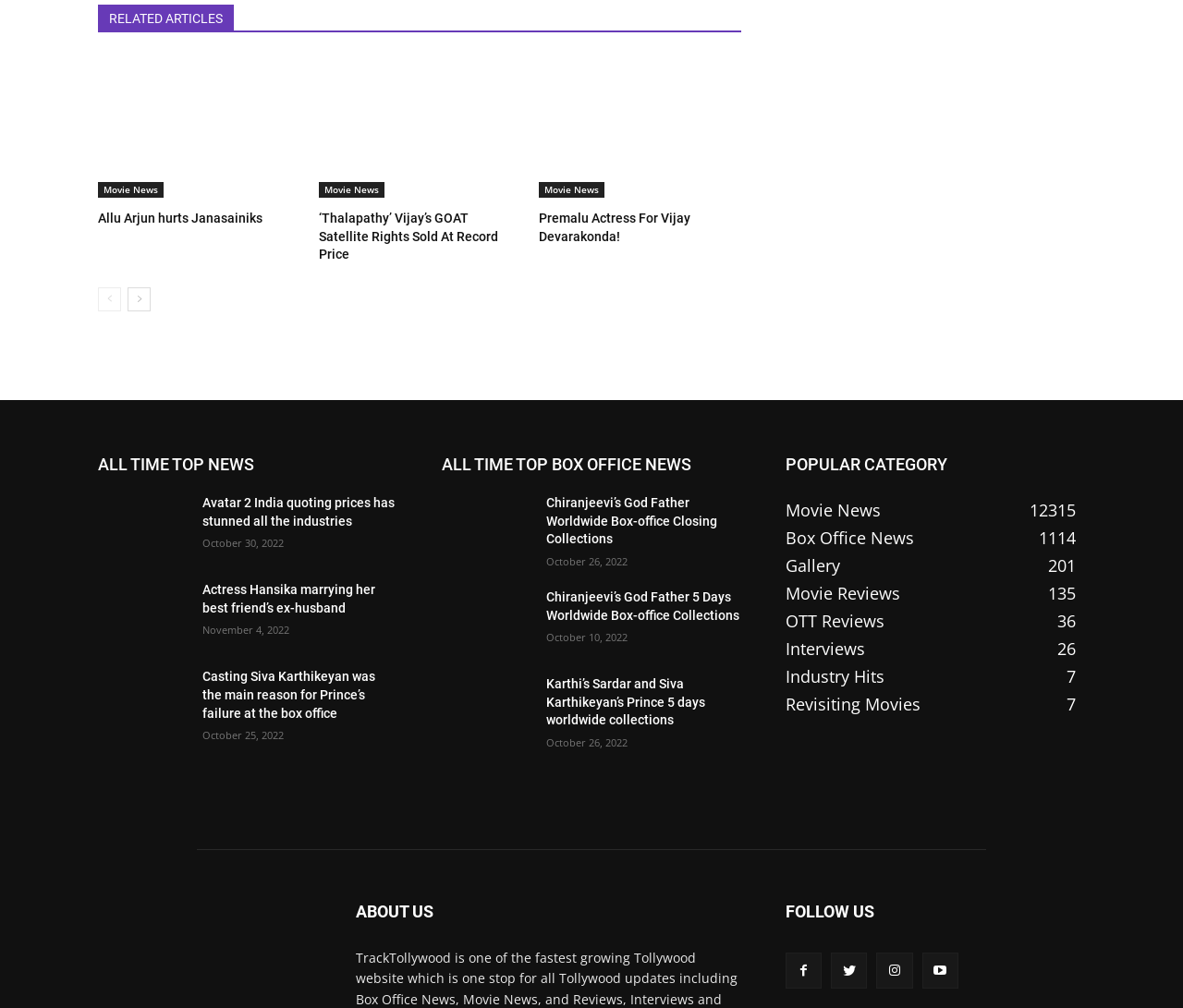Refer to the screenshot and give an in-depth answer to this question: What is the position of the link 'next-page' on the webpage?

I compared the y1, y2 coordinates of the link 'next-page' with other elements and found that it has a higher y1 value than the news links, so it is positioned below them.